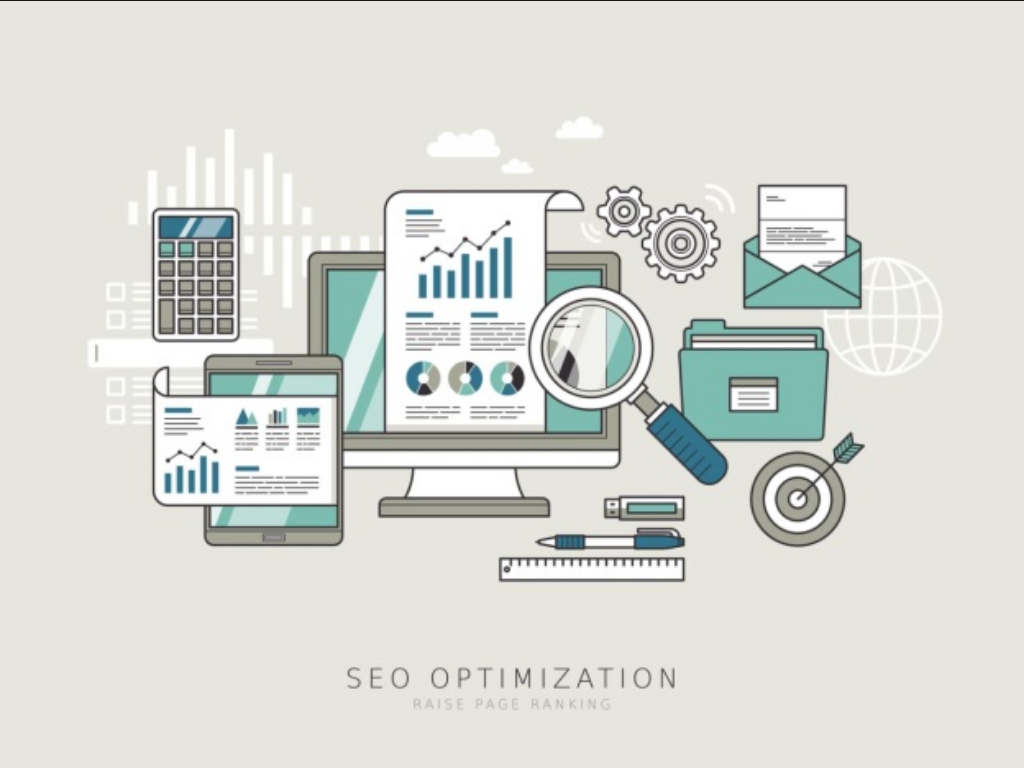Could you please study the image and provide a detailed answer to the question:
What is the purpose of the magnifying glass?

The magnifying glass is one of the essential tools for digital marketing surrounding the devices, indicating in-depth analysis, which is crucial in the SEO process.